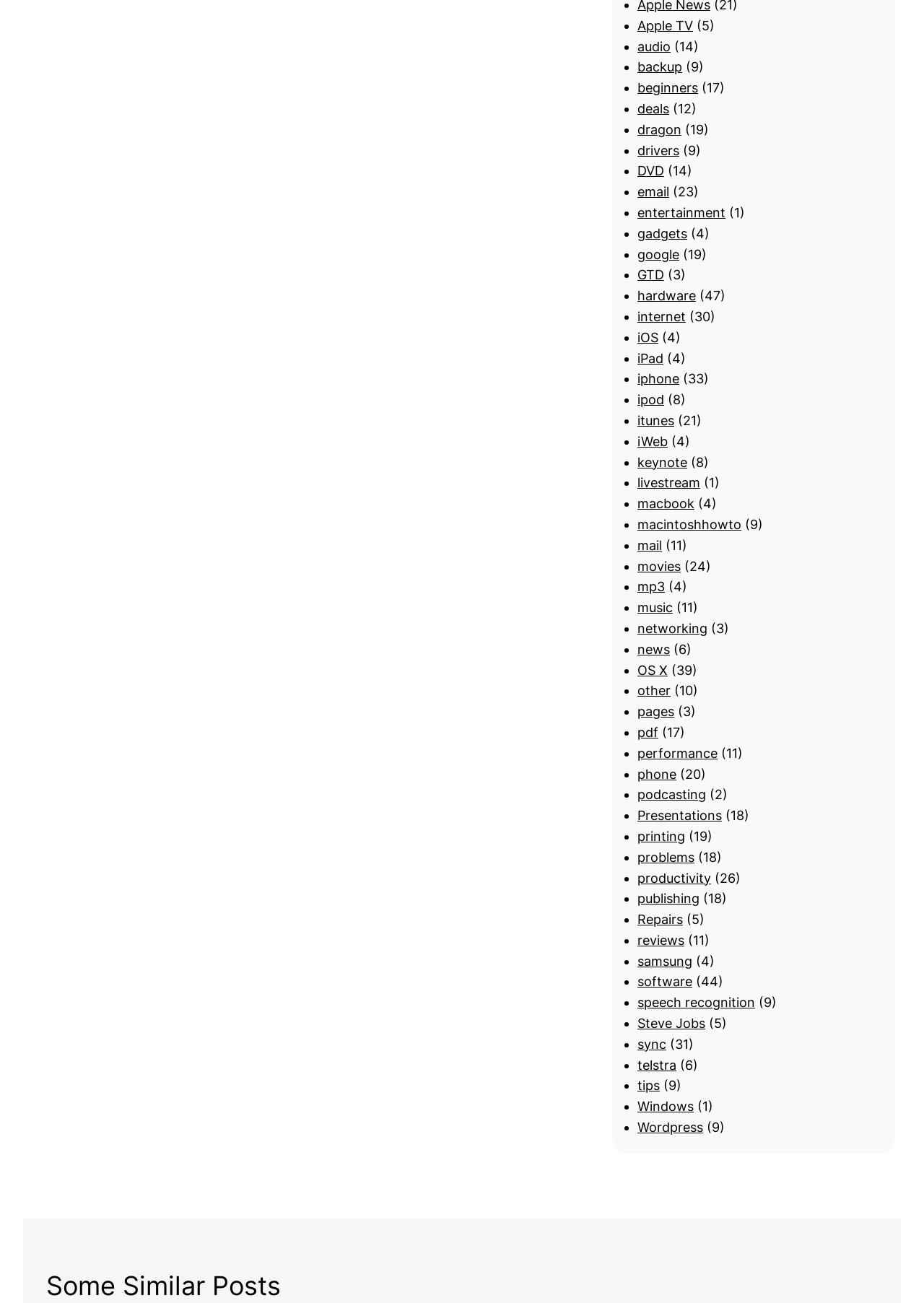Determine the bounding box coordinates of the clickable element to complete this instruction: "Click on Apple TV". Provide the coordinates in the format of four float numbers between 0 and 1, [left, top, right, bottom].

[0.69, 0.014, 0.75, 0.025]